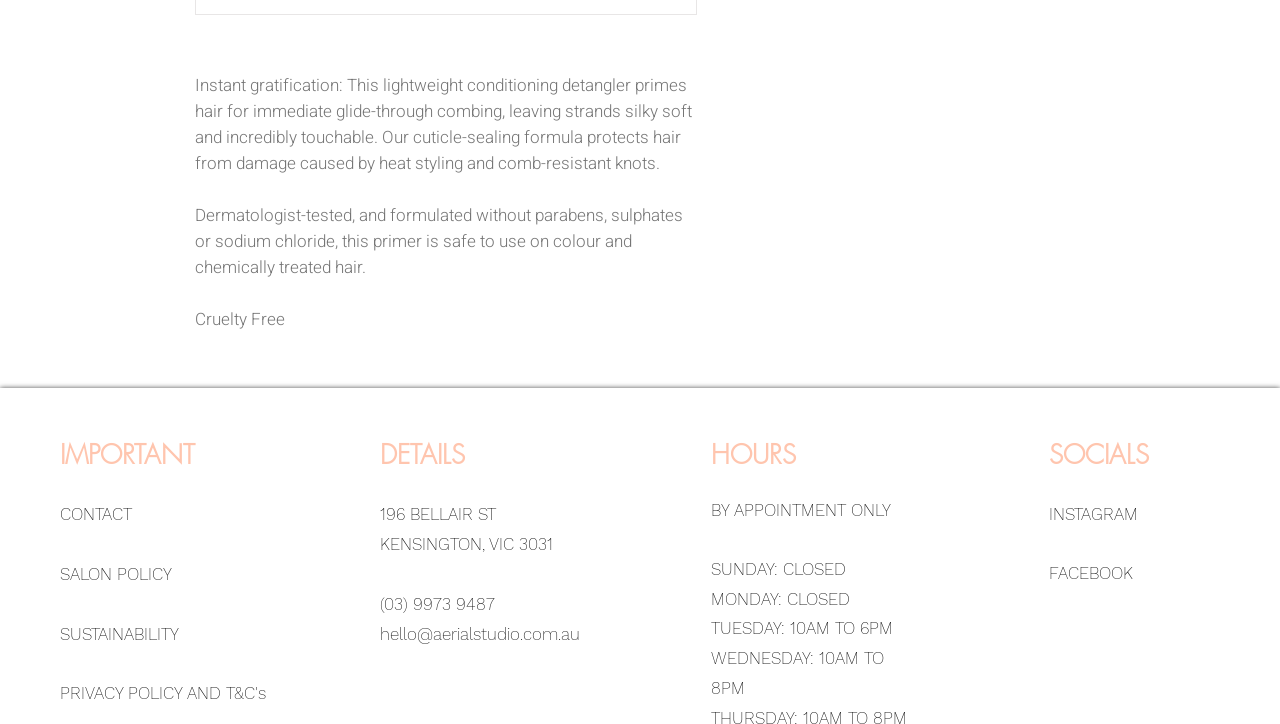Provide the bounding box coordinates of the HTML element this sentence describes: "PRIVACY POLICY AND T&C's". The bounding box coordinates consist of four float numbers between 0 and 1, i.e., [left, top, right, bottom].

[0.046, 0.941, 0.207, 0.976]